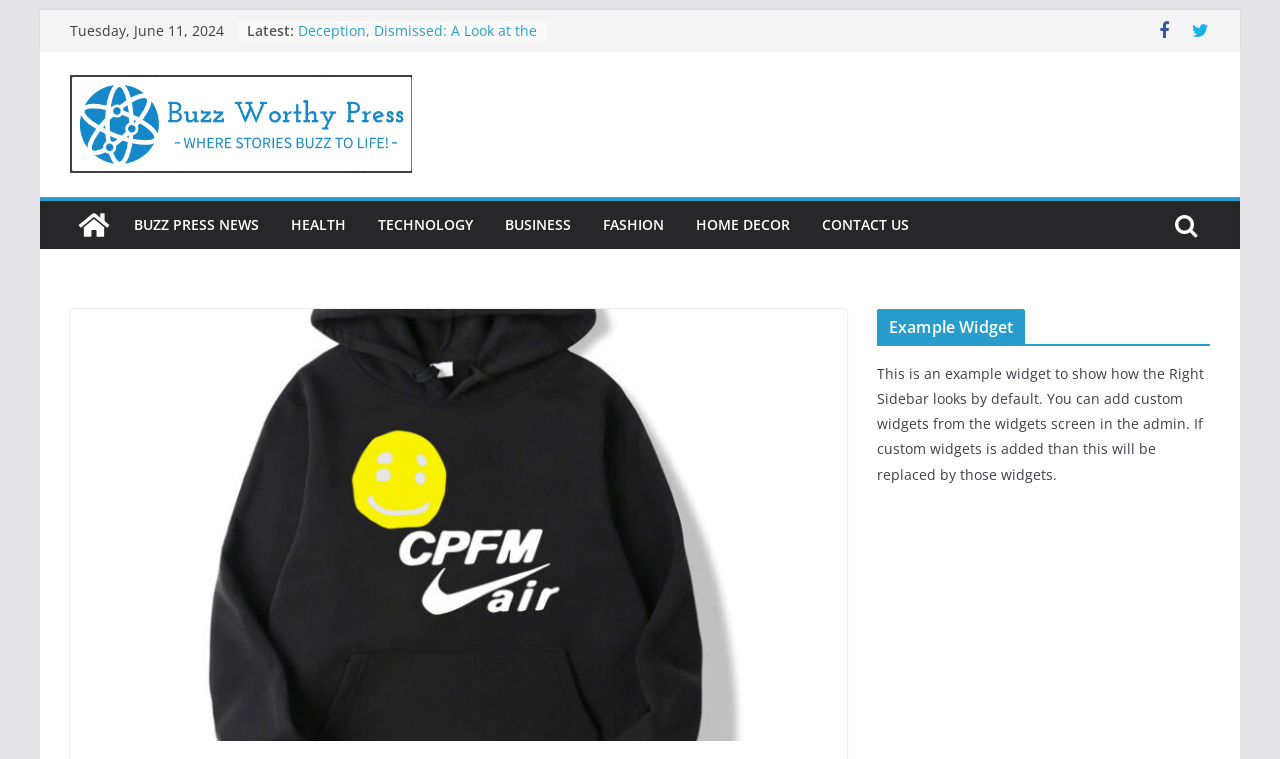Specify the bounding box coordinates of the region I need to click to perform the following instruction: "Read the latest news". The coordinates must be four float numbers in the range of 0 to 1, i.e., [left, top, right, bottom].

[0.193, 0.027, 0.23, 0.052]